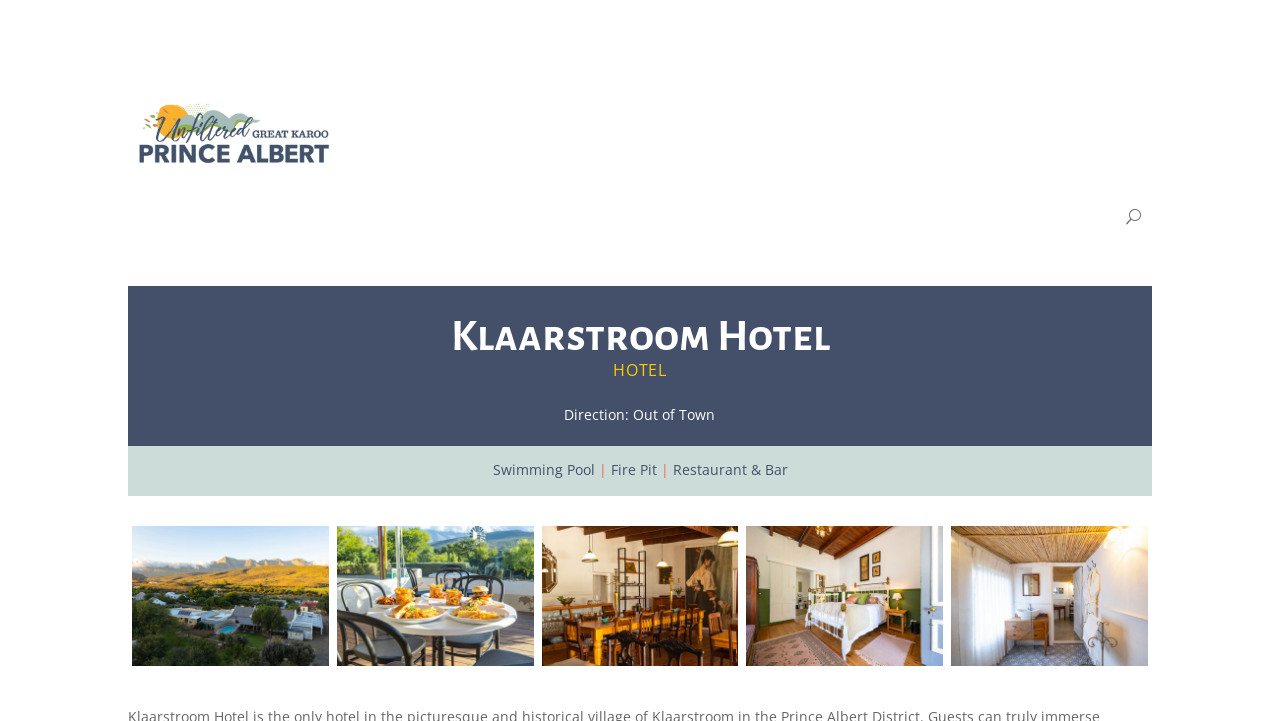Identify the bounding box coordinates for the UI element described as: "alt="Prince Albert Tourism"". The coordinates should be provided as four floats between 0 and 1: [left, top, right, bottom].

[0.1, 0.136, 0.264, 0.233]